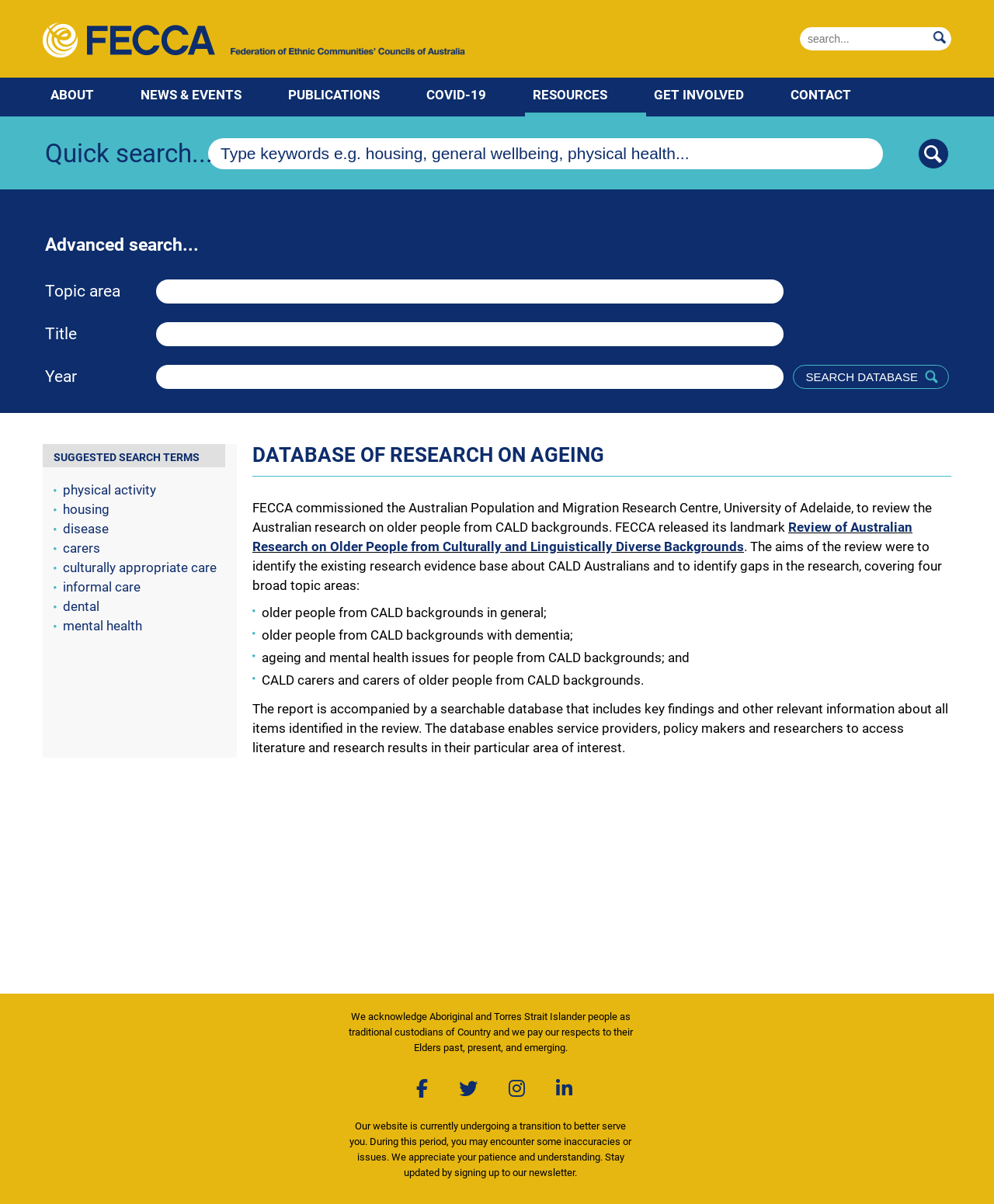What is the topic area of the first suggested search term?
Use the image to give a comprehensive and detailed response to the question.

The suggested search terms can be found in the section titled 'SUGGESTED SEARCH TERMS', and the first one is 'physical activity'.